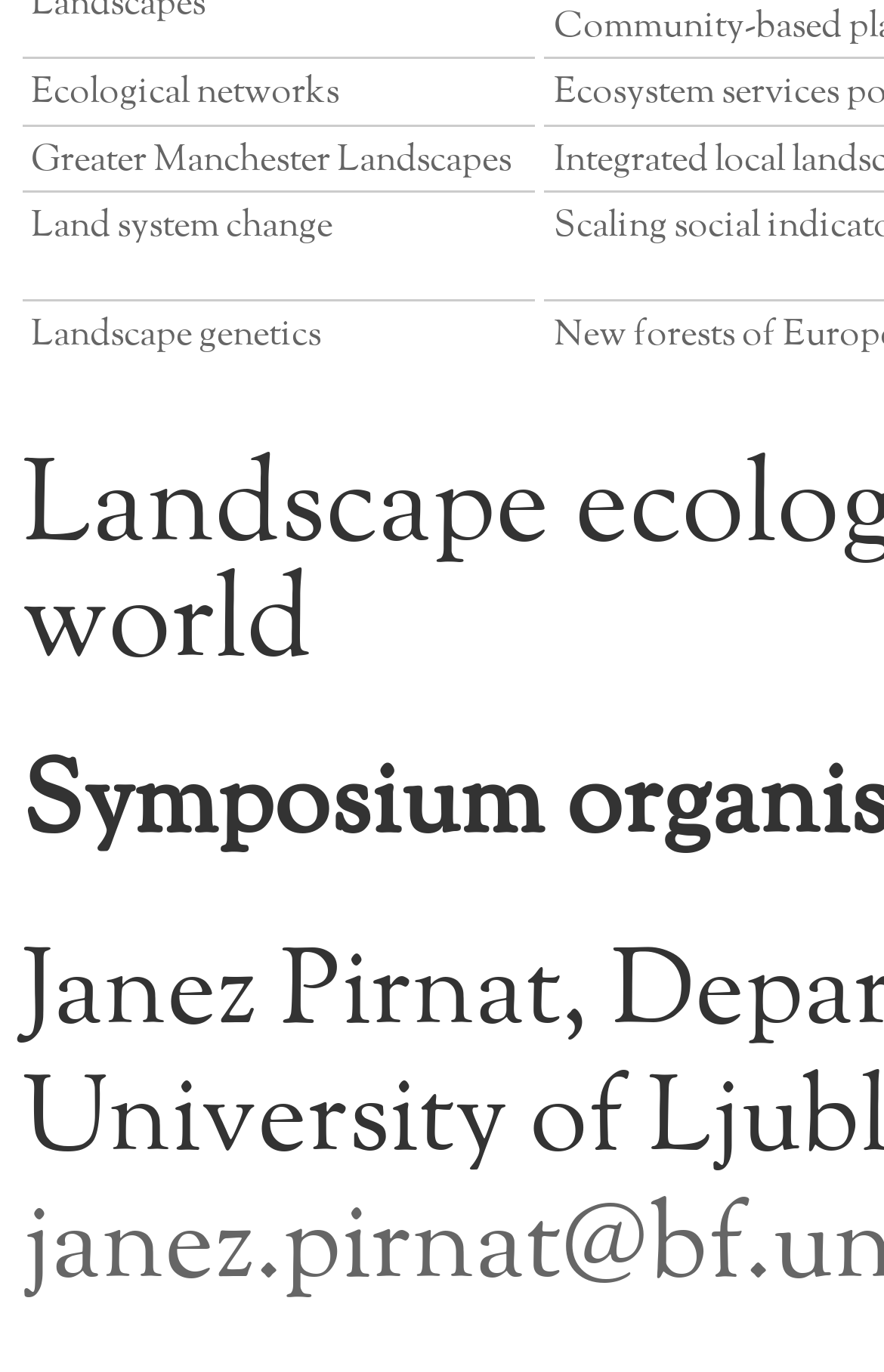Identify the bounding box of the UI element described as follows: "Ecological networks". Provide the coordinates as four float numbers in the range of 0 to 1 [left, top, right, bottom].

[0.025, 0.042, 0.606, 0.09]